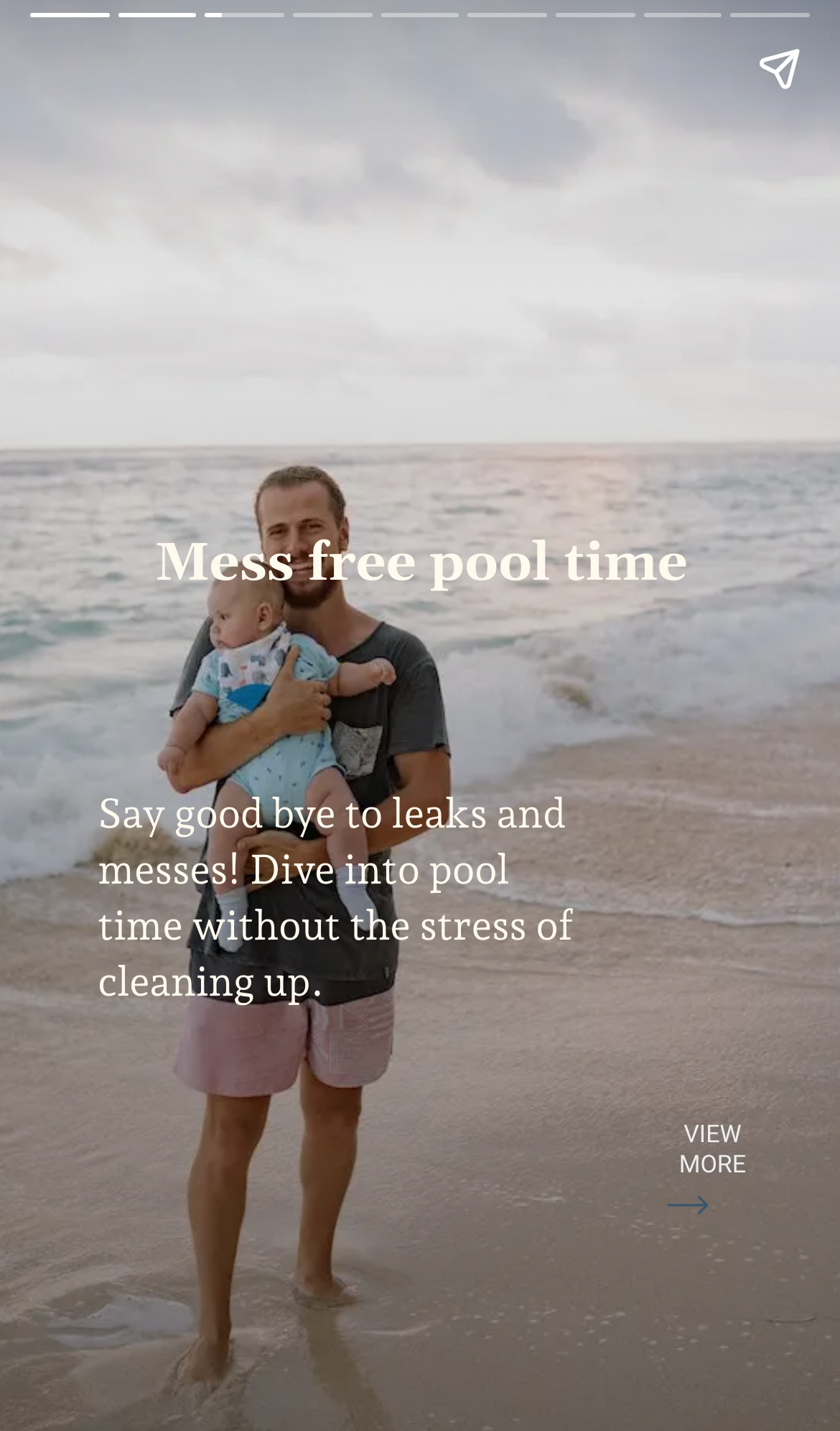Create a detailed narrative describing the layout and content of the webpage.

The webpage is about "Baby Swim Diapers" and appears to be promoting a convenient solution for water-loving infants. At the top, there is a heading that reads "Mess free pool time" which is centered and takes up most of the width of the page. Below this heading, there is a paragraph of text that explains the benefits of using these diapers, mentioning that they eliminate the need to clean up leaks and messes. 

On the right side of the page, there are two buttons labeled "VIEW" and "MORE" which are positioned close to each other. Next to these buttons, there is a small arrow icon. 

At the very top of the page, there is a section that spans the full width of the page and contains three buttons: "Share story" on the right, and "Previous page" and "Next page" on the left.